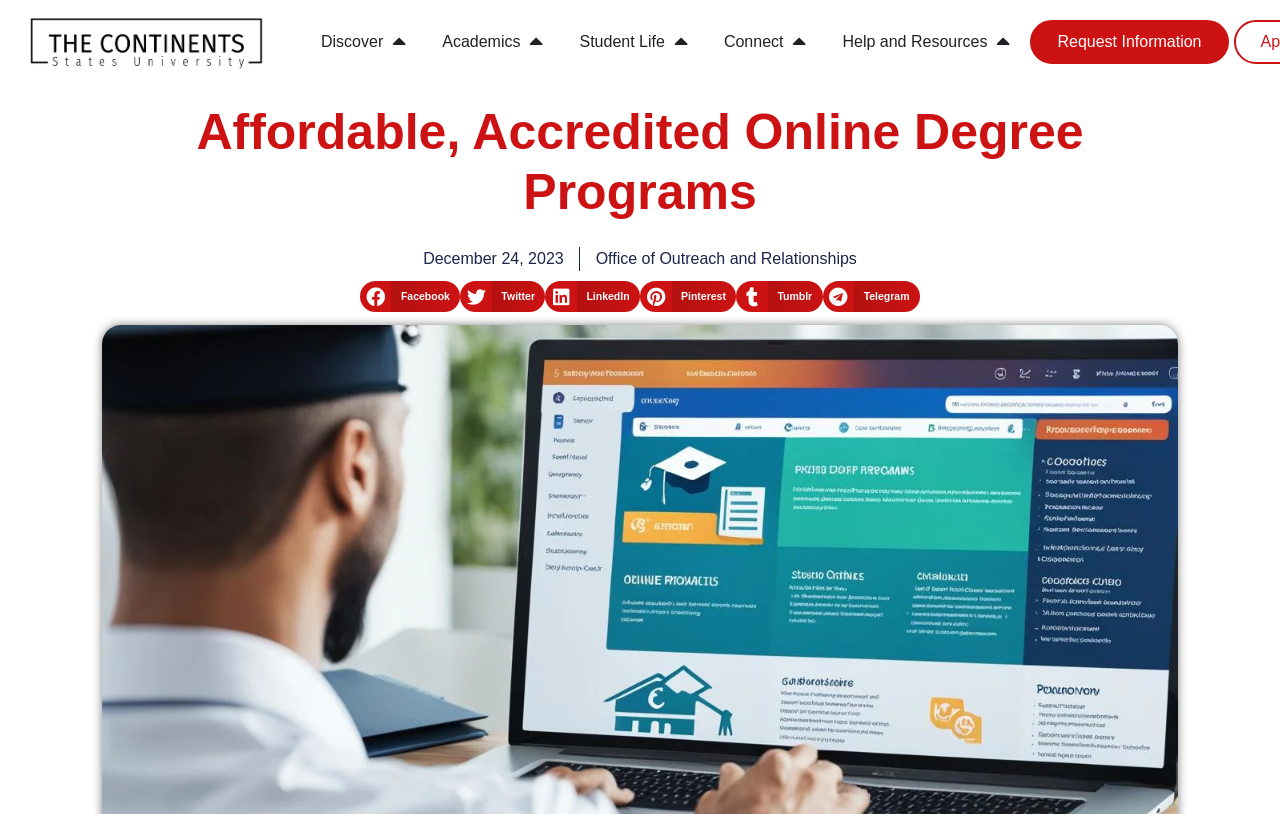Please provide a brief answer to the following inquiry using a single word or phrase:
What are the main menu categories?

Discover, Academics, Student Life, Connect, Help and Resources, Request Information